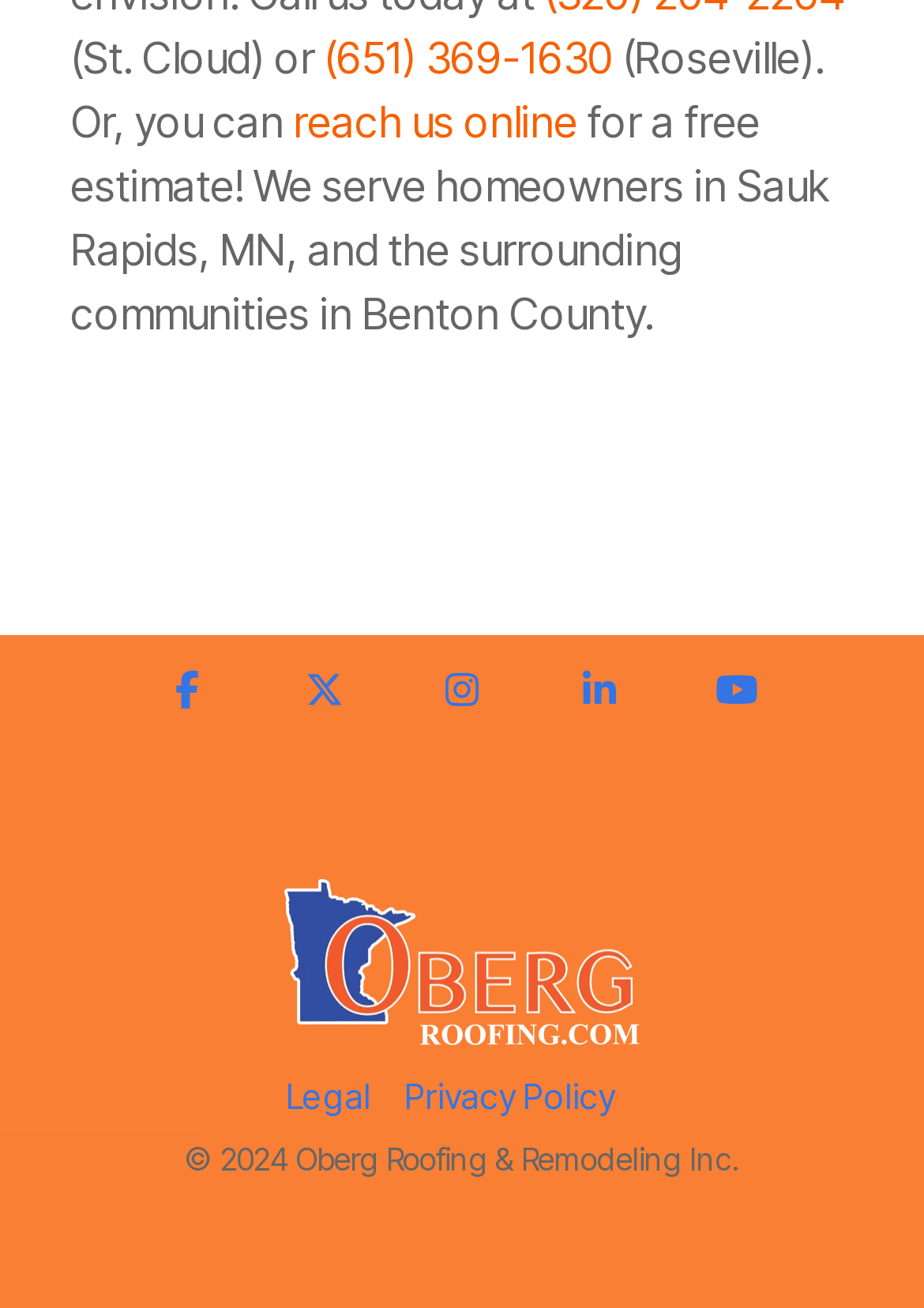Using the webpage screenshot, locate the HTML element that fits the following description and provide its bounding box: "Privacy Policy".

[0.437, 0.817, 0.691, 0.861]